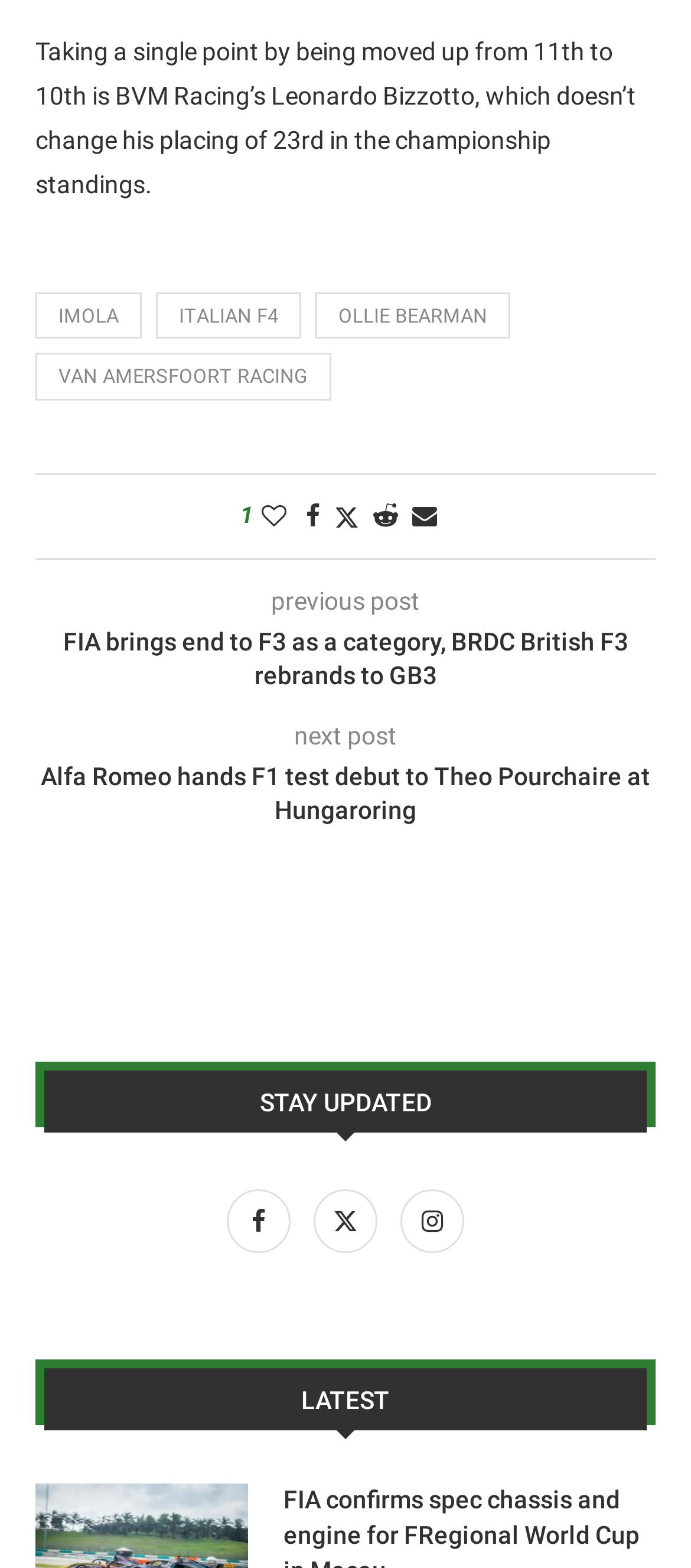Show the bounding box coordinates for the element that needs to be clicked to execute the following instruction: "Read about Alfa Romeo hands F1 test debut to Theo Pourchaire at Hungaroring". Provide the coordinates in the form of four float numbers between 0 and 1, i.e., [left, top, right, bottom].

[0.051, 0.485, 0.949, 0.529]